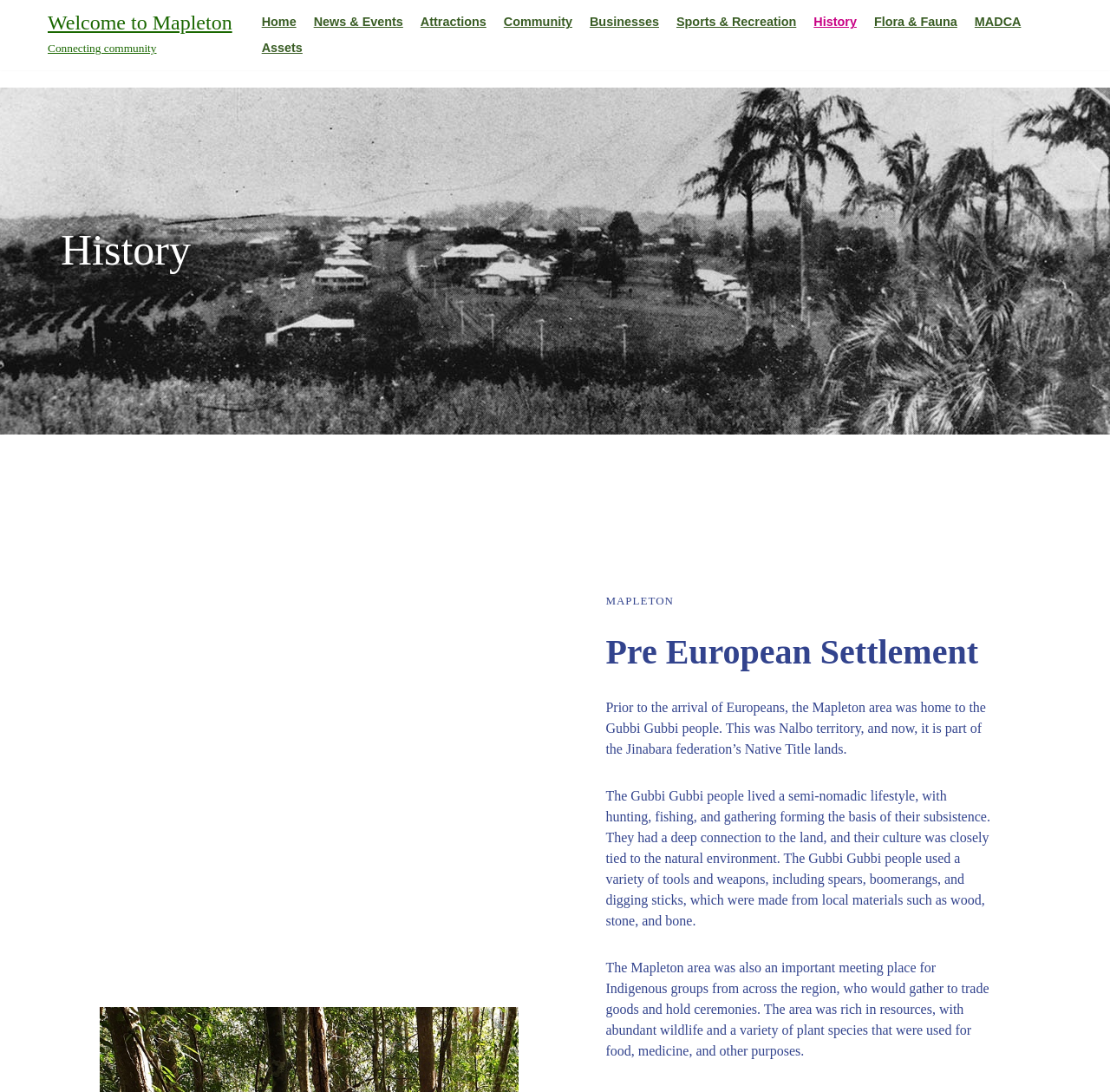Please mark the bounding box coordinates of the area that should be clicked to carry out the instruction: "Click on 'History'".

[0.733, 0.008, 0.772, 0.032]